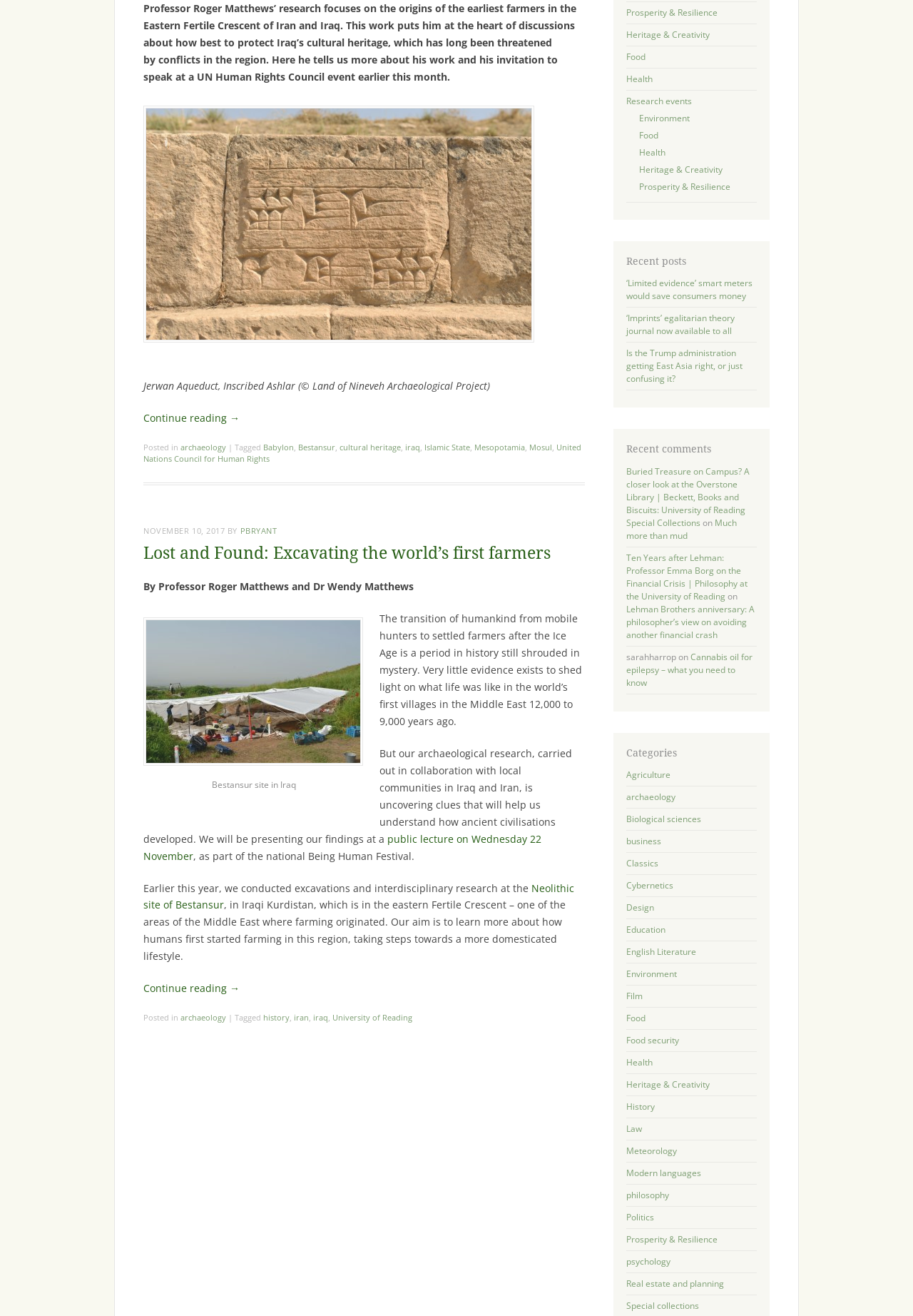Find the bounding box coordinates for the element described here: "parent_node: Bestansur site in Iraq".

[0.157, 0.574, 0.398, 0.584]